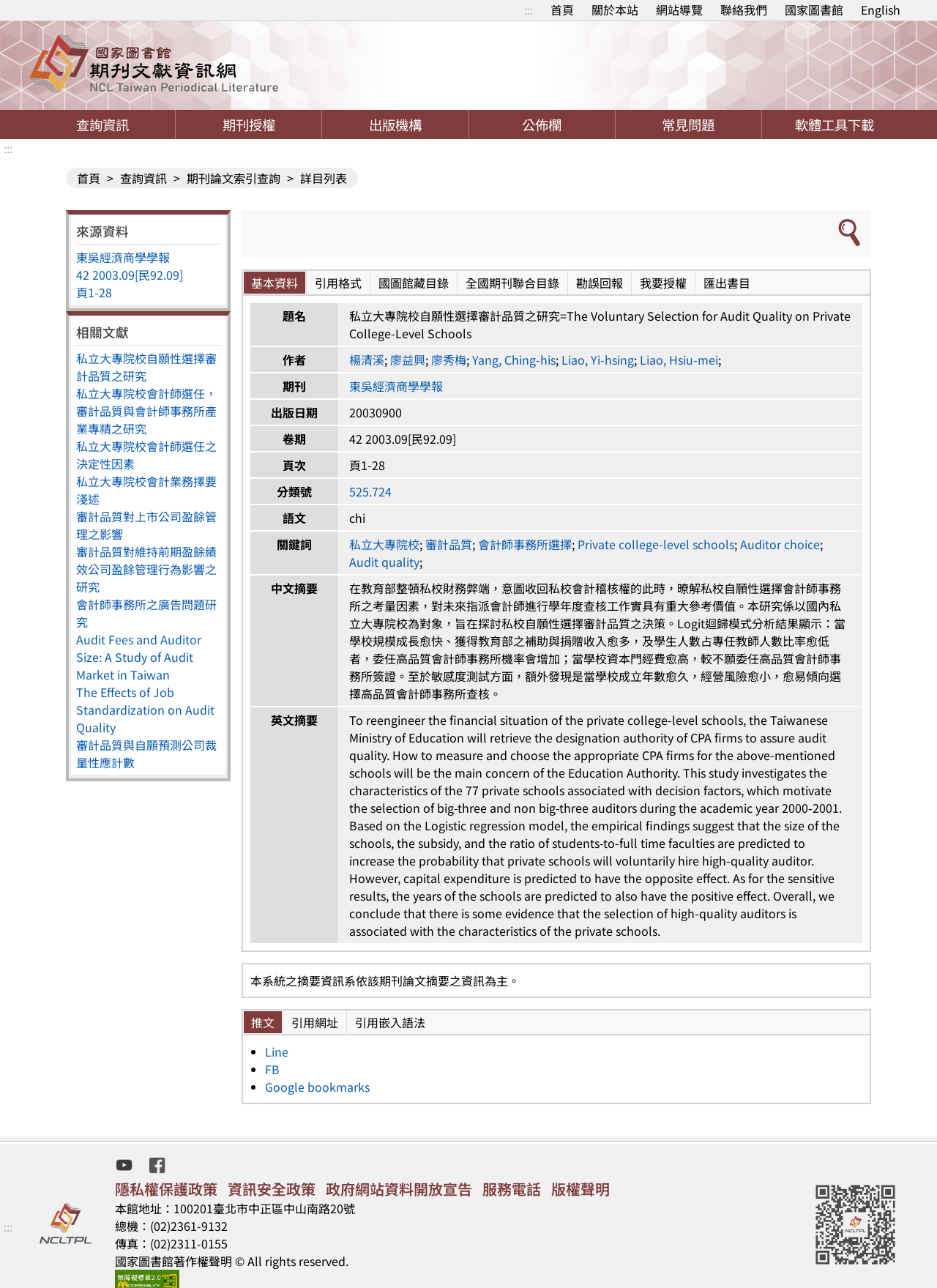Offer a thorough description of the webpage.

This webpage is a journal article search result page. At the top, there are several links, including "跳到主要內容" (Skip to main content), ":::" with a shortcut key Alt+U, "首頁" (Home), "關於本站" (About this site), "網站導覽" (Site map), "聯絡我們" (Contact us), "國家圖書館" (National Library), and "English" for language selection.

Below these links, there is a heading "期刊文獻網" (Journal Literature Network) with an image and a link to the same title. On the left side, there are several links, including "查詢資訊" (Search information), "期刊授權" (Journal authorization), "出版機構" (Publishing institution), "公佈欄" (Bulletin board), "常見問題" (Frequently asked questions), and "軟體工具下載" (Software tool download).

The main content area is divided into two sections. The left section has a link "首頁" (Home) and a static text ">" (greater-than sign). Below these, there are several links, including "查詢資訊" (Search information), "期刊論文索引查詢" (Journal article index search), and "延伸查詢" (Extended search) with an image.

The right section has a static text "詳目列表" (Detailed list) and several links to journal articles, including "東吳經濟商學學報" (Soochow Journal of Economics and Business), with publication dates and page numbers. There are also links to related articles, such as "私立大專院校自願性選擇審計品質之研究" (A study on the voluntary selection of audit quality in private colleges).

Below these links, there is a table with several rows, each containing information about a journal article, including title, authors, journal, publication date, volume, and page numbers. The table has headers for each column, including "題名" (Title), "作者" (Author), "期刊" (Journal), "出版日期" (Publication date), "卷期" (Volume), and "頁次" (Page numbers).

At the bottom of the page, there are several links, including "基本資料" (Basic data), "引用格式" (Citation format), "國